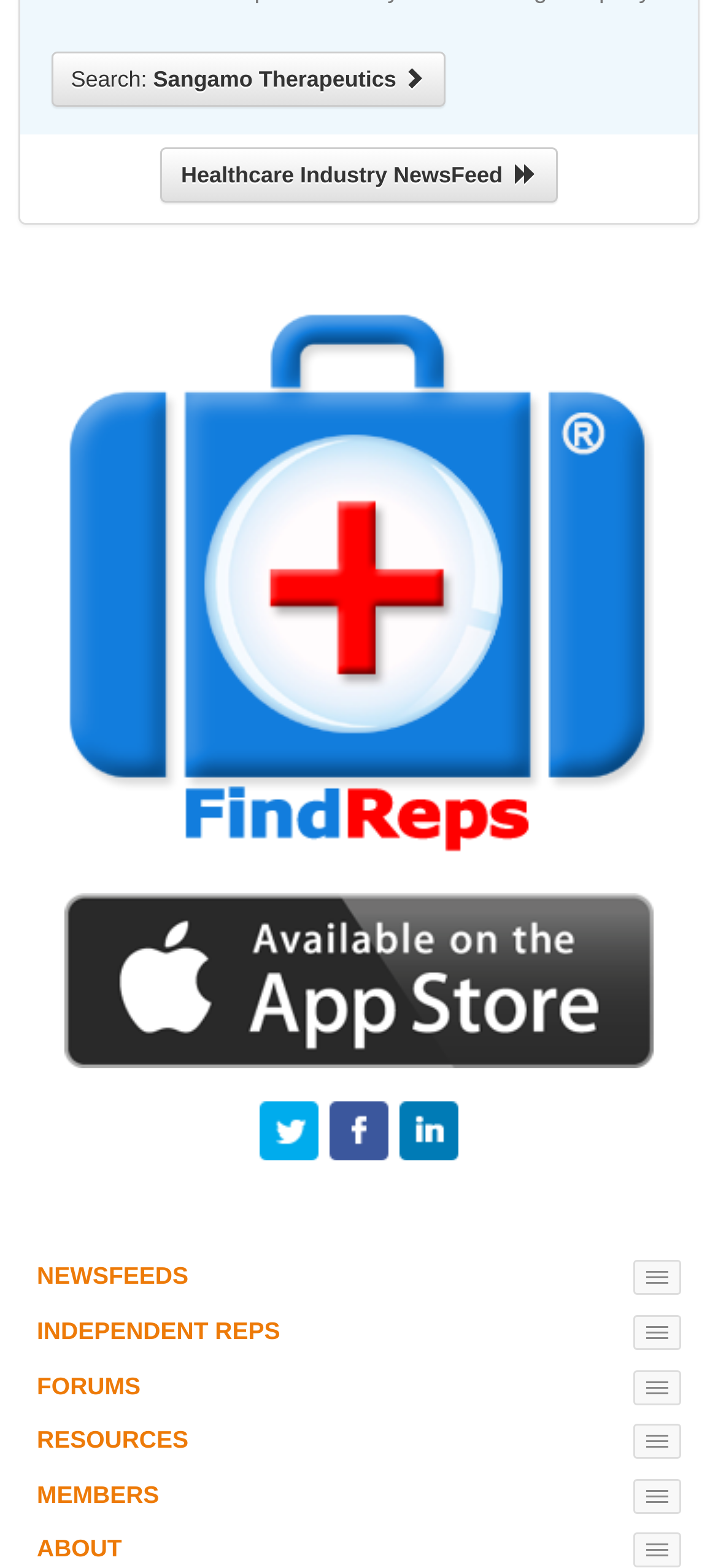Respond to the question below with a single word or phrase: How many main categories are listed on the webpage?

6